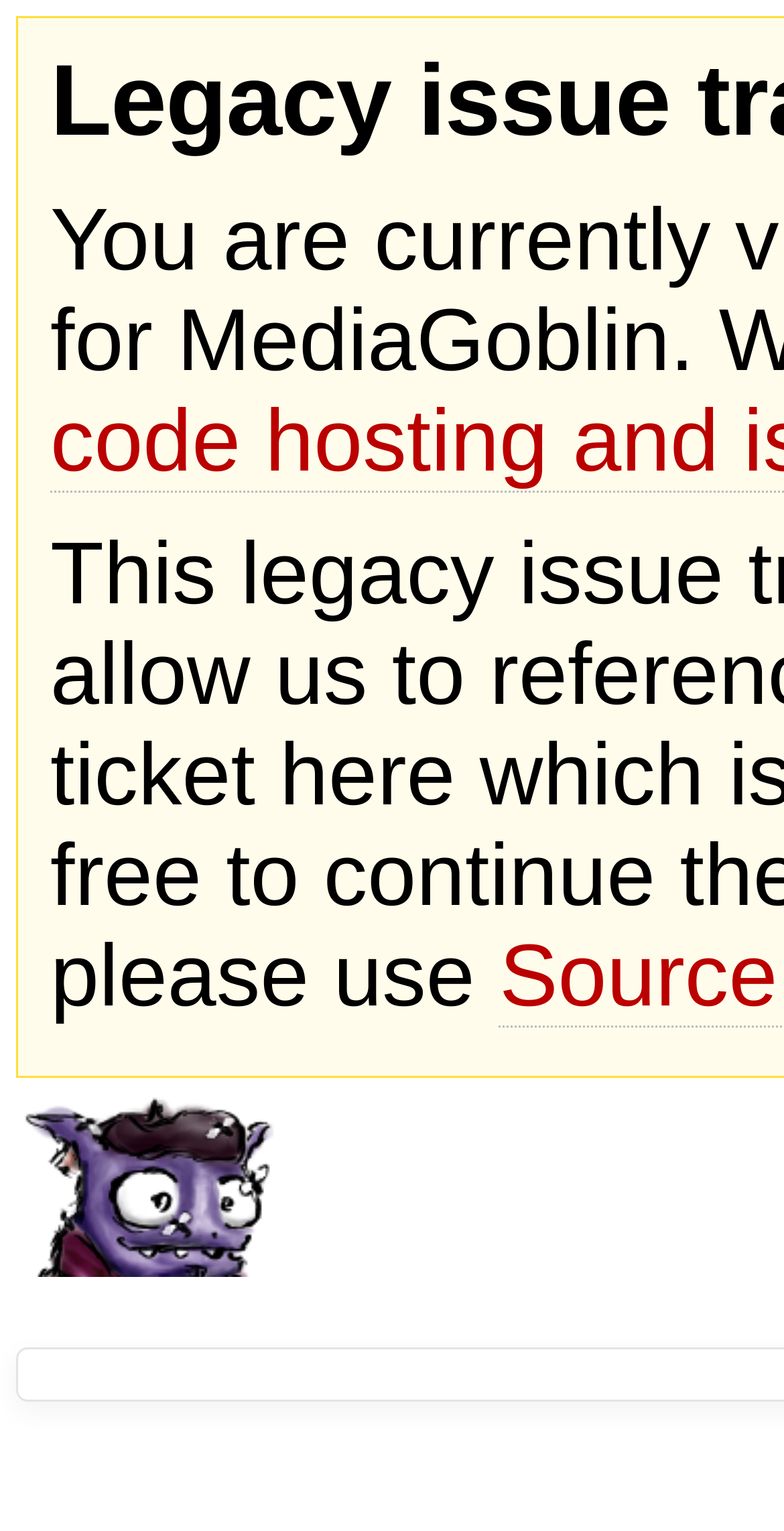Predict the bounding box of the UI element based on this description: "alt="GNU MediaGoblin"".

[0.021, 0.72, 0.367, 0.785]